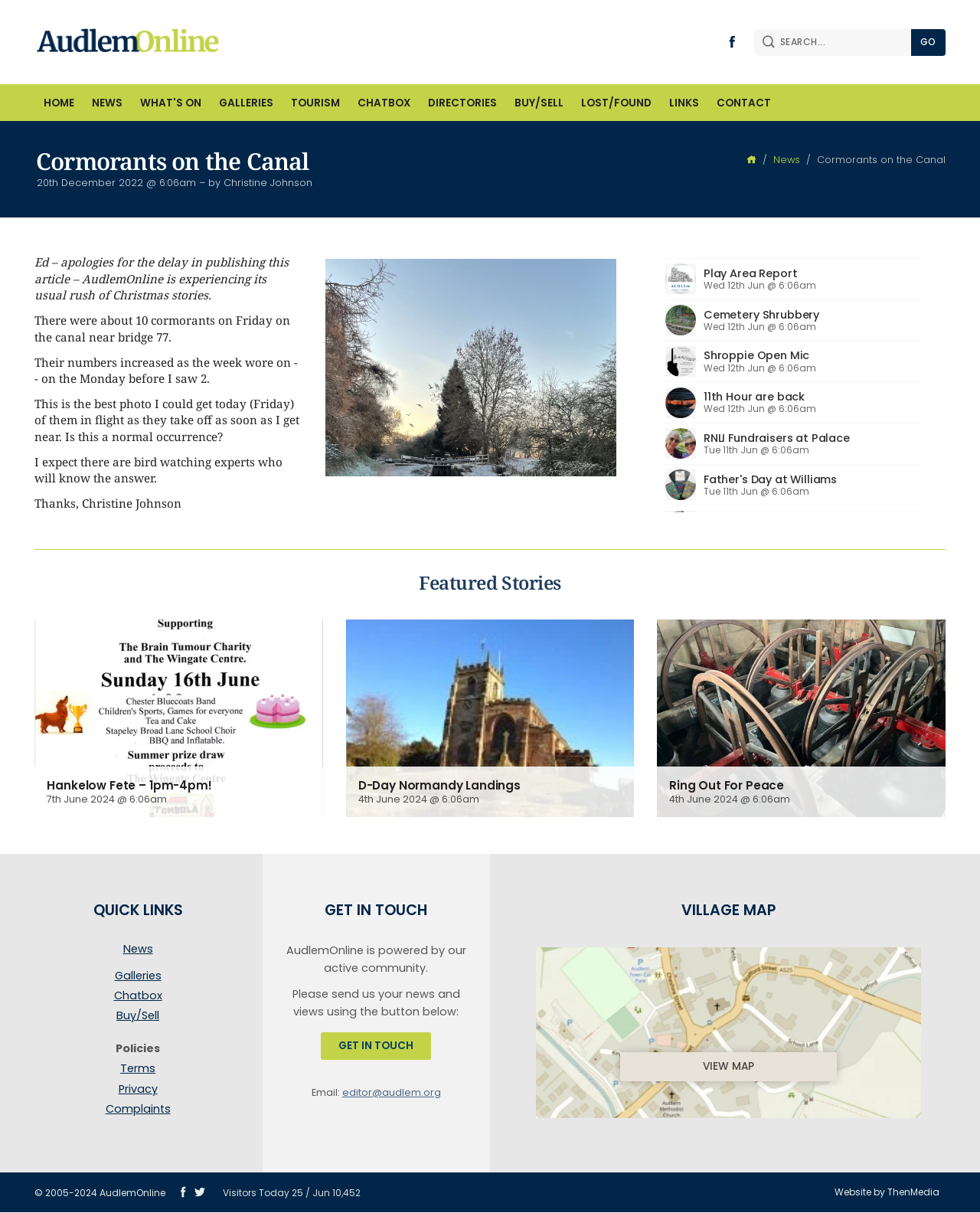Find and provide the bounding box coordinates for the UI element described here: "parent_node:  title="AudlemOnline Home"". The coordinates should be given as four float numbers between 0 and 1: [left, top, right, bottom].

[0.035, 0.0, 0.233, 0.07]